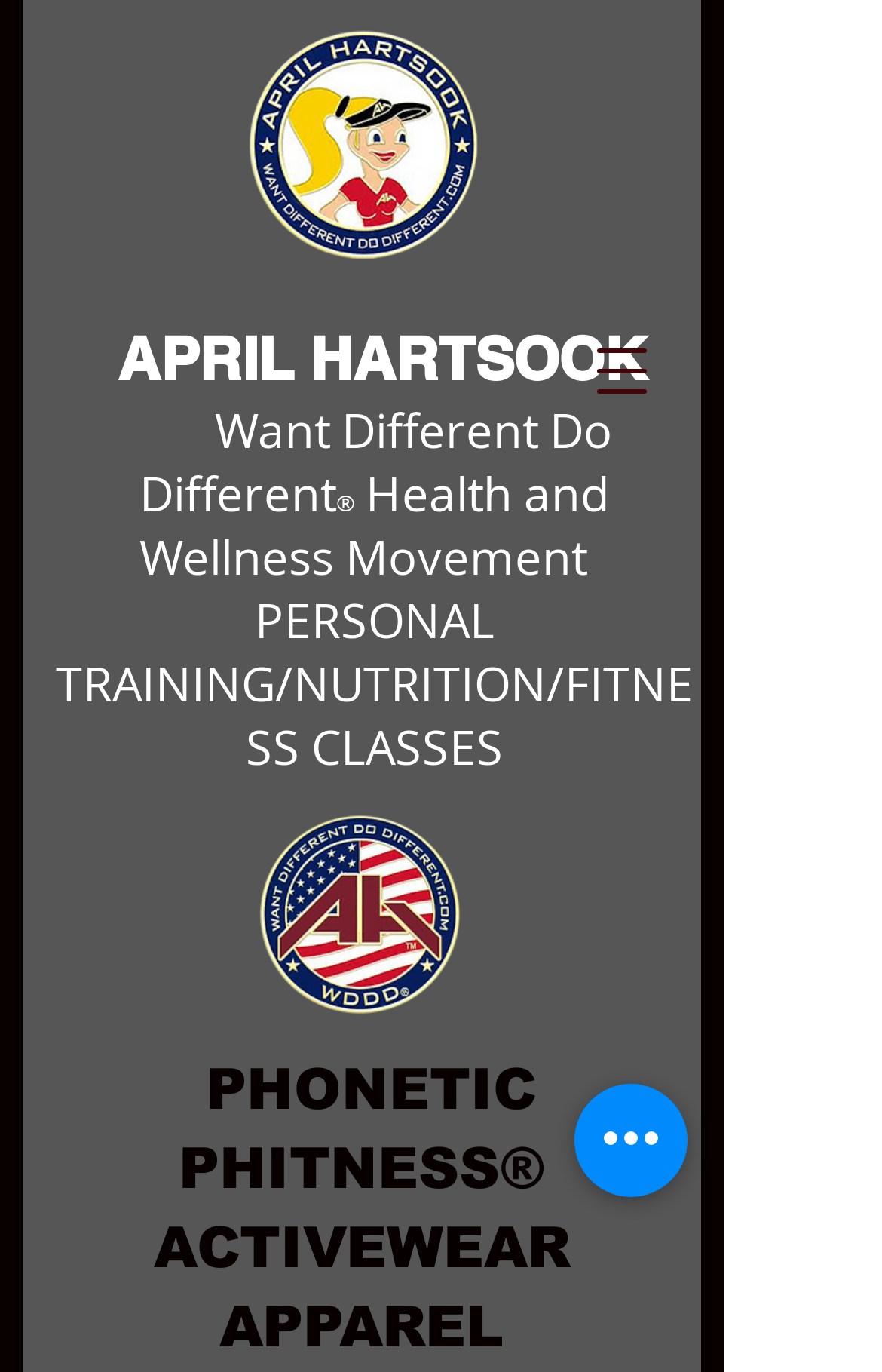Respond with a single word or phrase to the following question: Who is the author mentioned on the webpage?

APRIL HARTSOOK